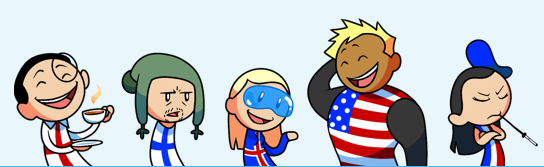Provide a rich and detailed narrative of the image.

The image features a colorful cartoon depiction of five characters, each representing different cultural backgrounds, possibly related to Scandinavian themes. 

From left to right, the first character is smiling and holding a cup, symbolizing a cheerful disposition, perhaps suggesting a love for warm drinks associated with Scandinavian culture. Next, a character dressed in blue and white, likely representing Finland, has a more serious expression, contrasting with the jovial first character. The third character, sporting goggles and a friendly smile, appears to be engaging in a playful or adventurous activity, emphasizing a light-hearted tone. 

Following that is a muscular character with blonde hair, adorned in a red, white, and blue outfit reminiscent of the American flag, confidently striking a pose. The final character, a woman wearing a blue cap, looks slightly annoyed or discontented, hinting at playful banter among the group. 

With their diverse expressions and attire, the characters illustrate a humorous and friendly interaction, possibly reflecting on cultural stereotypes or rivalries in a light-hearted manner. The cohesive backdrop adds to the playful nature of this assembly, drawing attention to the characters' distinct personalities and the expected comedic elements of intercultural dialogue.